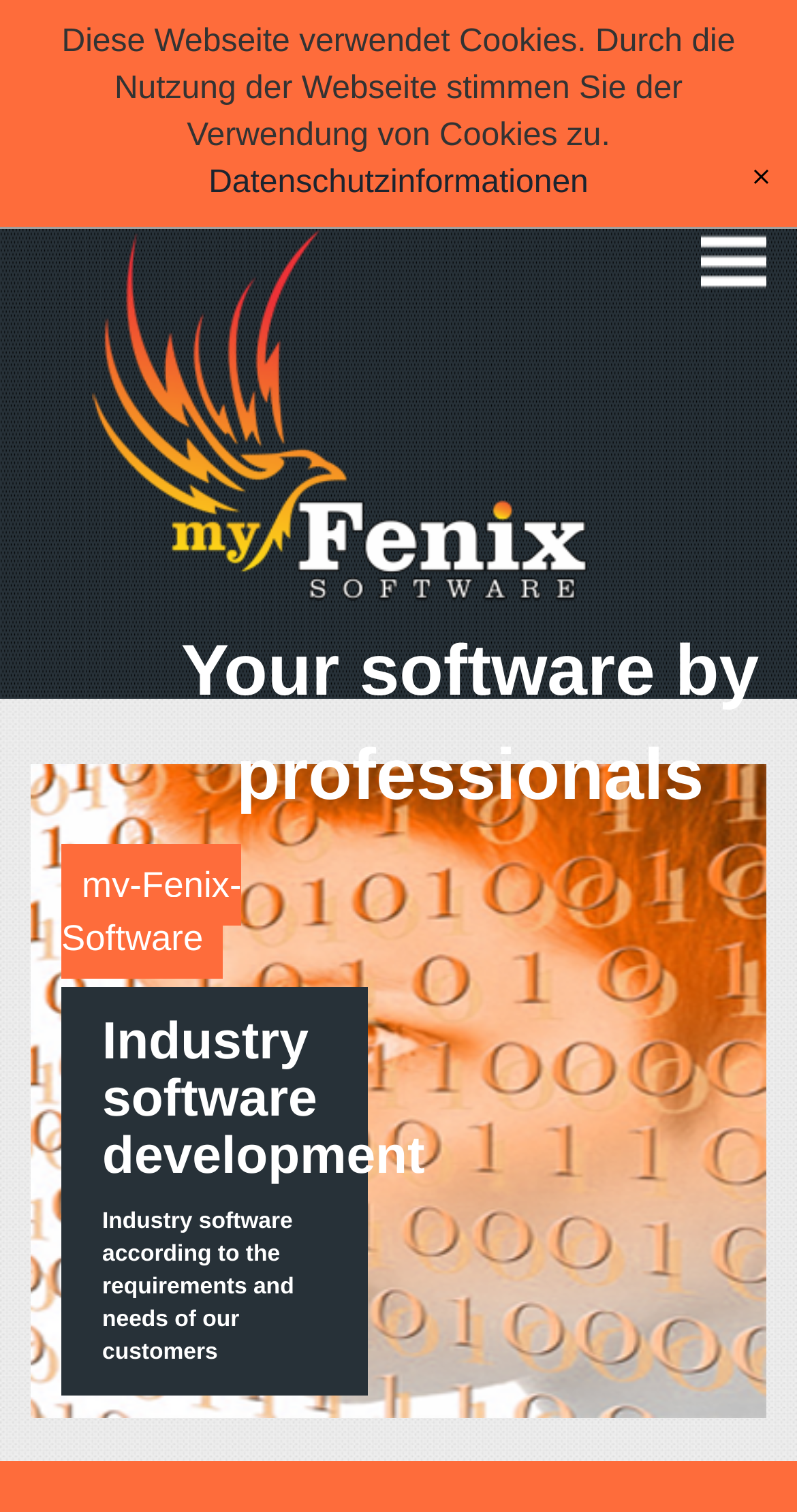Determine the bounding box for the described HTML element: "alt="my-Fenix-Software Logo" title="my-Fenix-Software"". Ensure the coordinates are four float numbers between 0 and 1 in the format [left, top, right, bottom].

[0.116, 0.263, 0.738, 0.286]